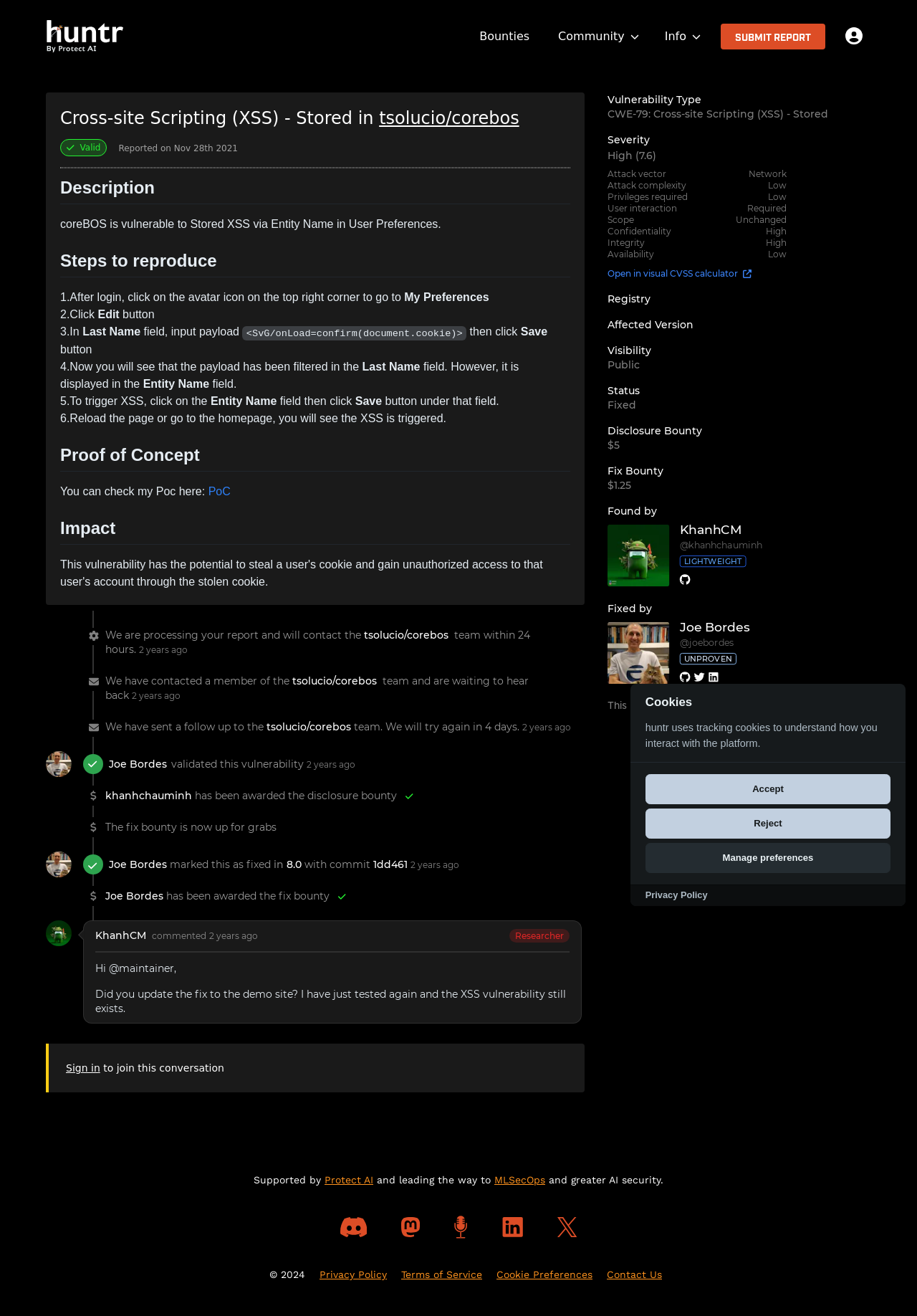Please determine the bounding box coordinates for the UI element described here. Use the format (top-left x, top-left y, bottom-right x, bottom-right y) with values bounded between 0 and 1: Memberships

None